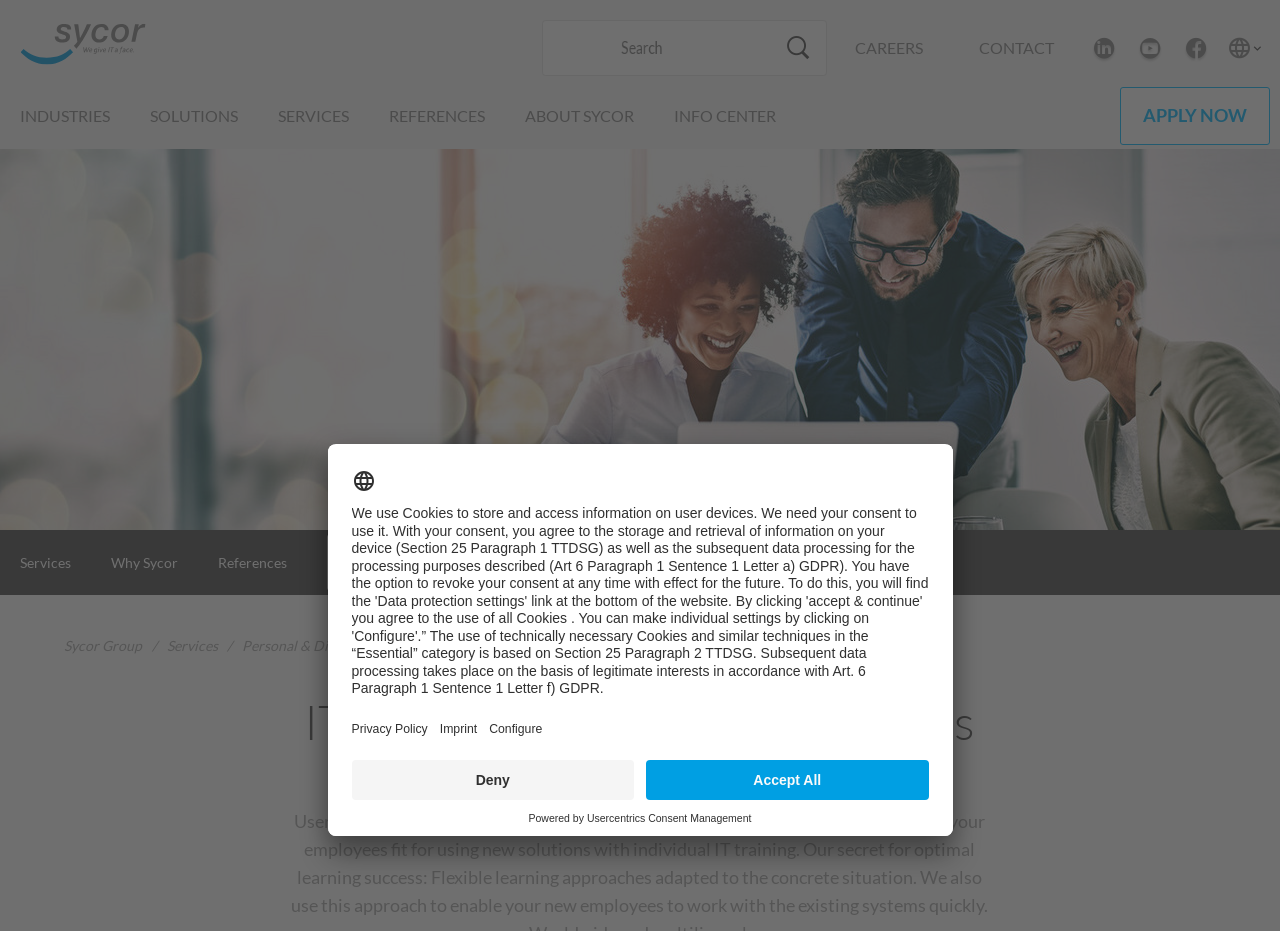Given the element description "aria-describedby="language-tooltip-id" aria-label="Select language"", identify the bounding box of the corresponding UI element.

[0.275, 0.504, 0.293, 0.53]